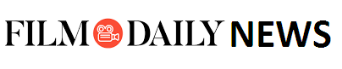Use one word or a short phrase to answer the question provided: 
What is the font style of the 'FILM' text?

Sleek